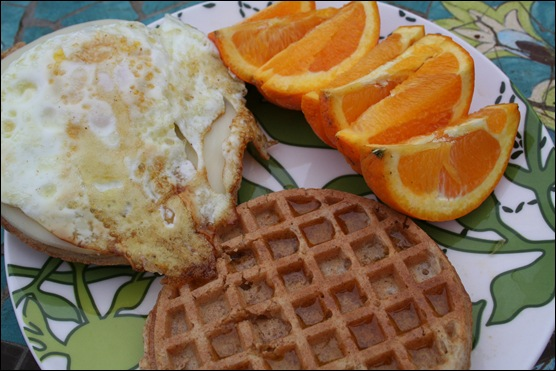What is the design on the decorative plate?
Using the image as a reference, answer the question with a short word or phrase.

A green leaf motif